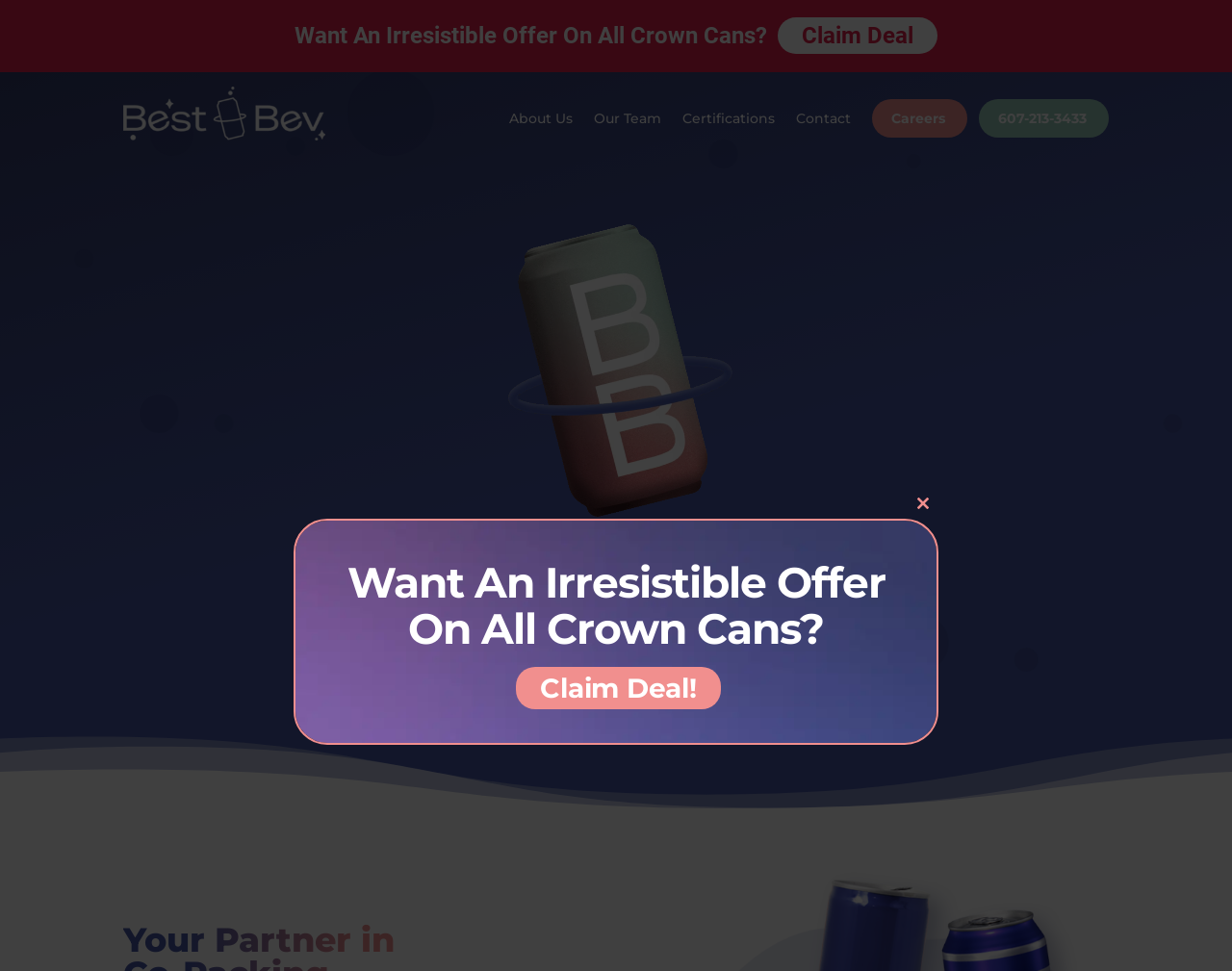Please specify the bounding box coordinates of the clickable region necessary for completing the following instruction: "Claim the deal on Crown Cans". The coordinates must consist of four float numbers between 0 and 1, i.e., [left, top, right, bottom].

[0.239, 0.022, 0.627, 0.05]